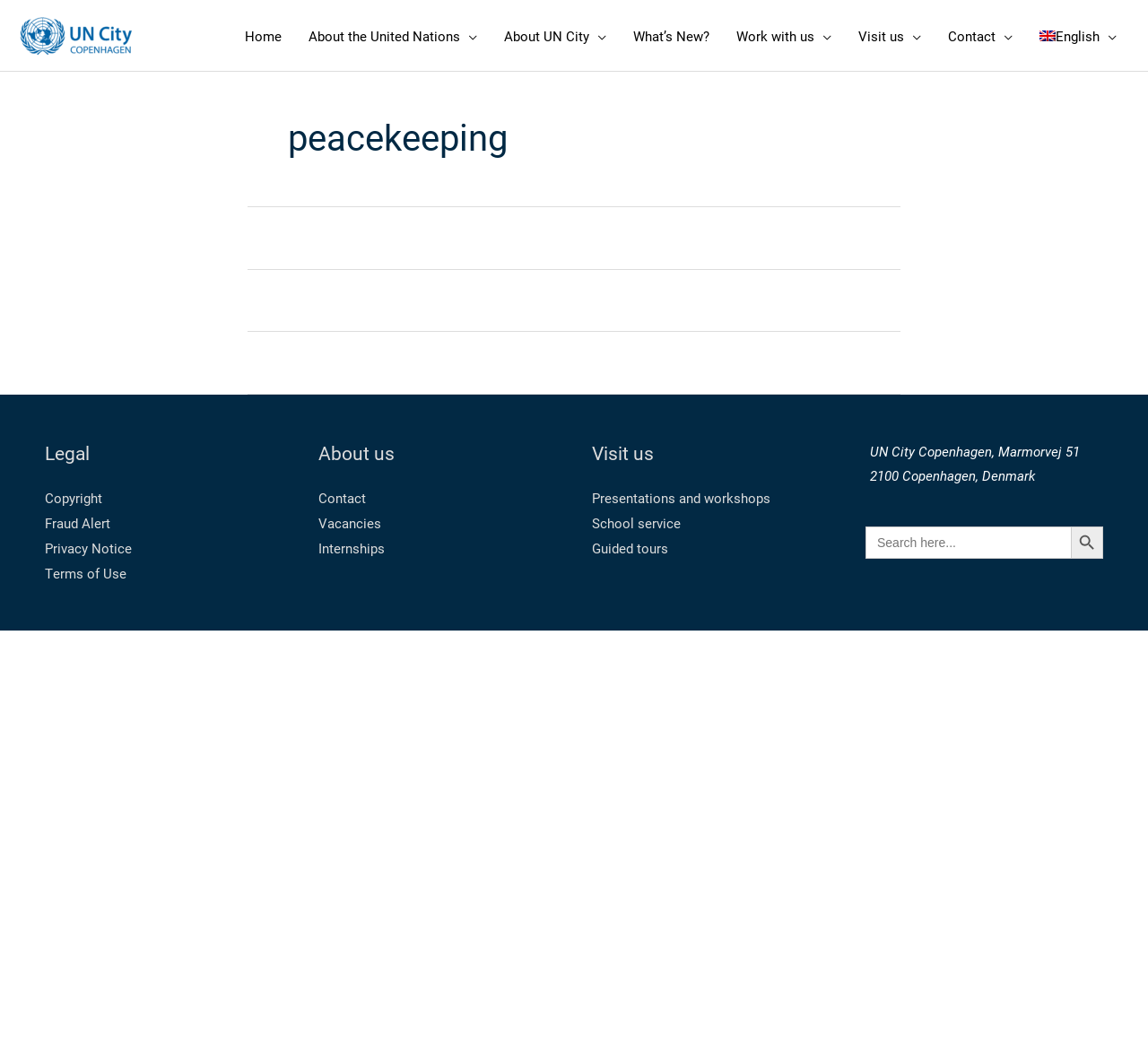Please find the bounding box coordinates of the element that you should click to achieve the following instruction: "Visit the About the United Nations page". The coordinates should be presented as four float numbers between 0 and 1: [left, top, right, bottom].

[0.257, 0.0, 0.427, 0.068]